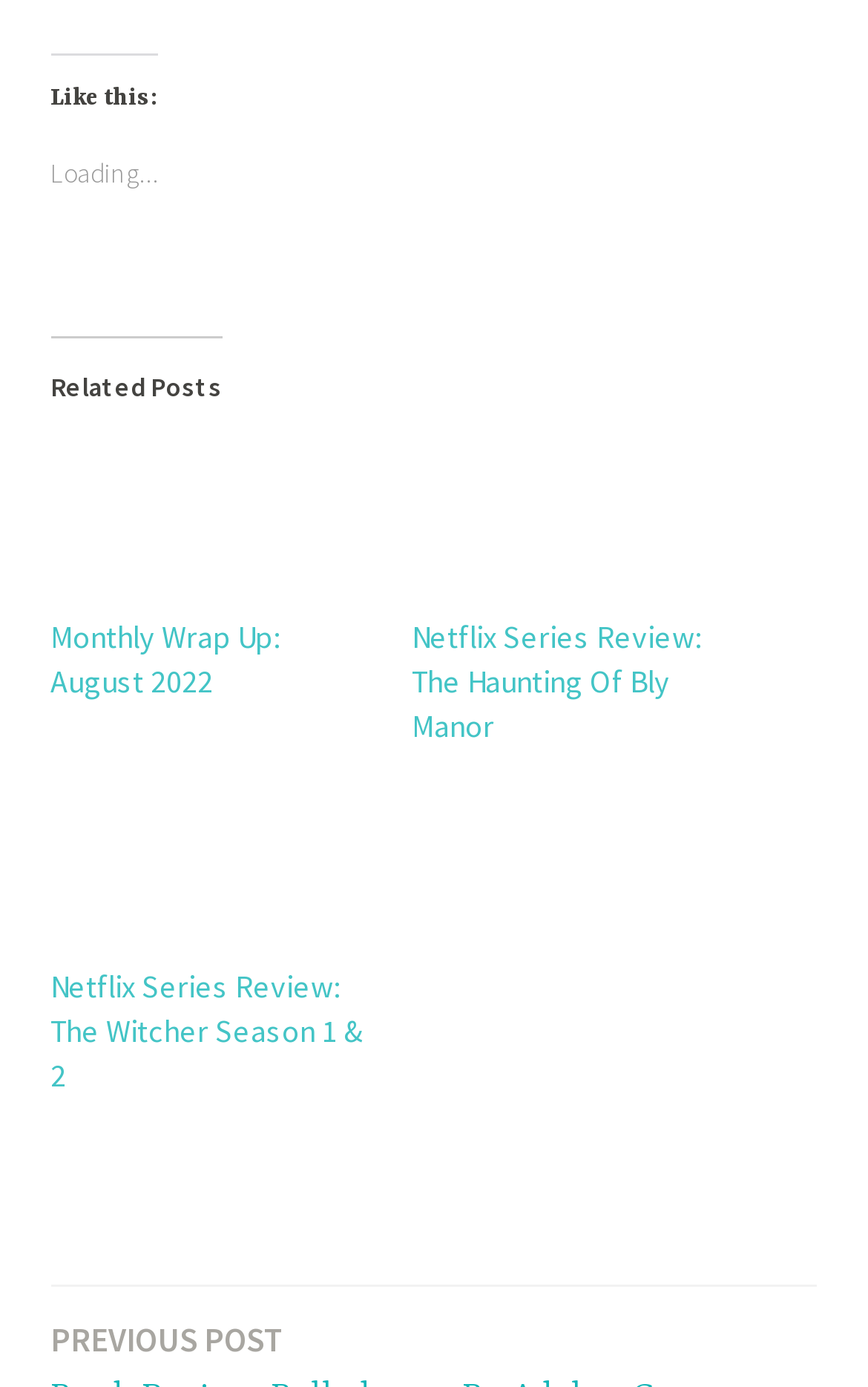What is the month mentioned in the first link?
Look at the screenshot and respond with a single word or phrase.

August